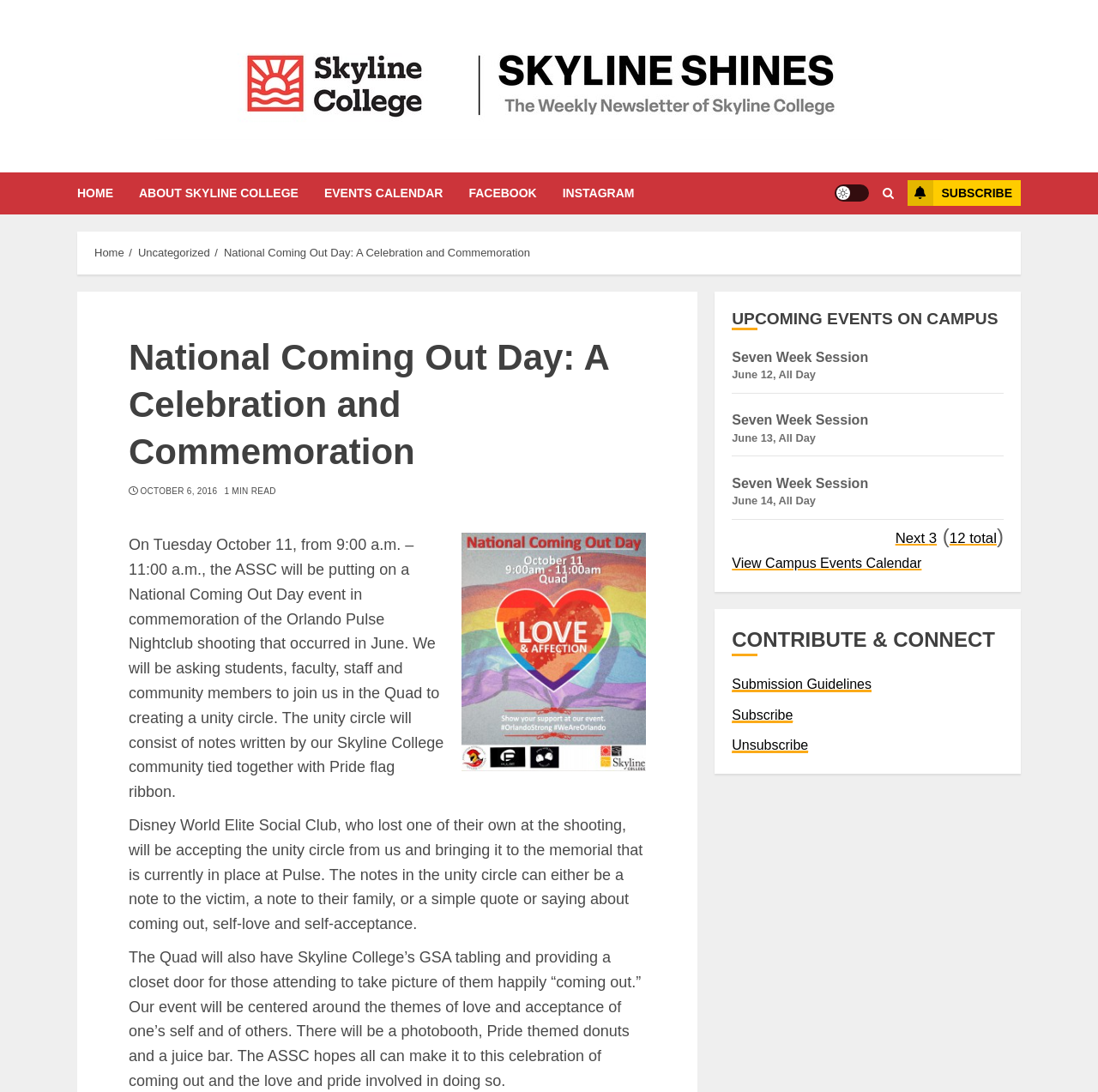Determine the coordinates of the bounding box that should be clicked to complete the instruction: "Subscribe to the newsletter". The coordinates should be represented by four float numbers between 0 and 1: [left, top, right, bottom].

[0.826, 0.165, 0.93, 0.189]